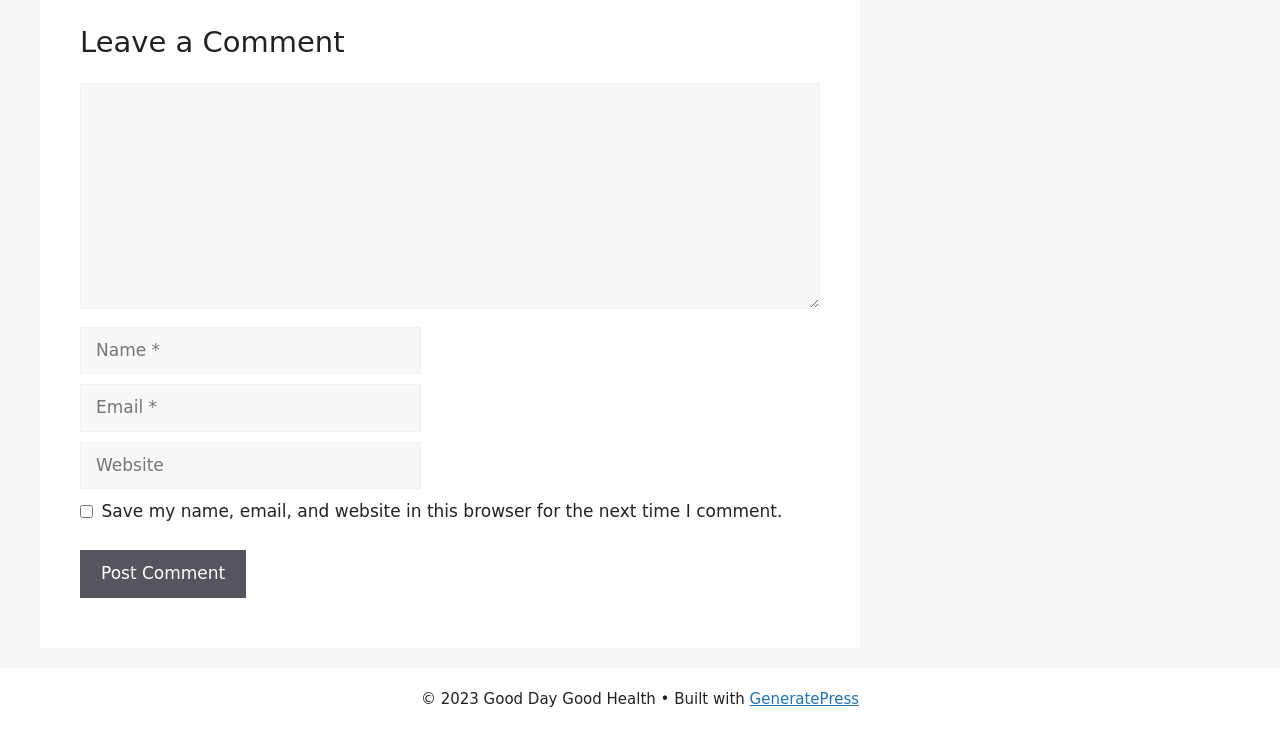Predict the bounding box coordinates of the UI element that matches this description: "Pingtest jitter". The coordinates should be in the format [left, top, right, bottom] with each value between 0 and 1.

None